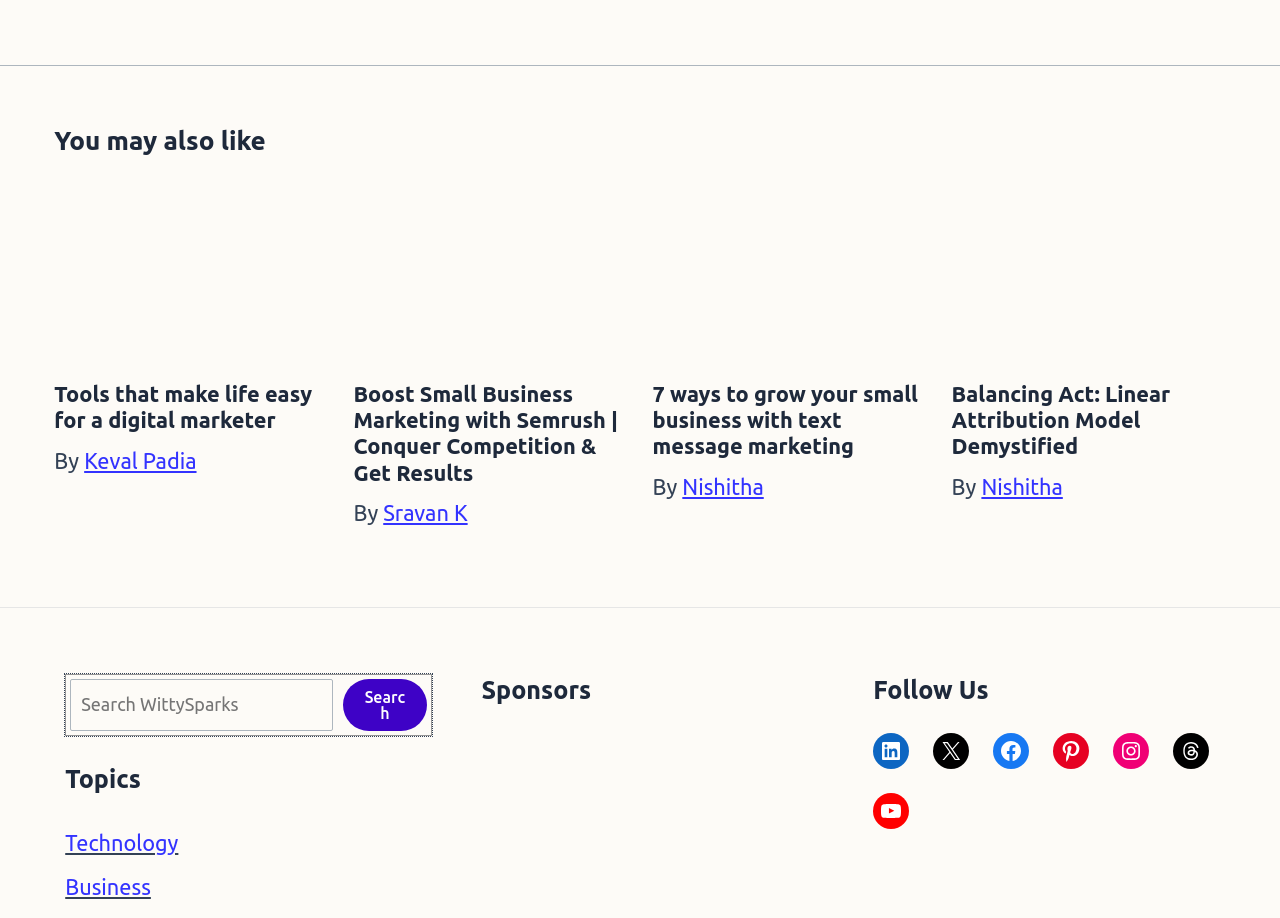Locate the bounding box coordinates of the area where you should click to accomplish the instruction: "Read more about 7 ways to grow your small business with text message marketing".

[0.51, 0.292, 0.724, 0.318]